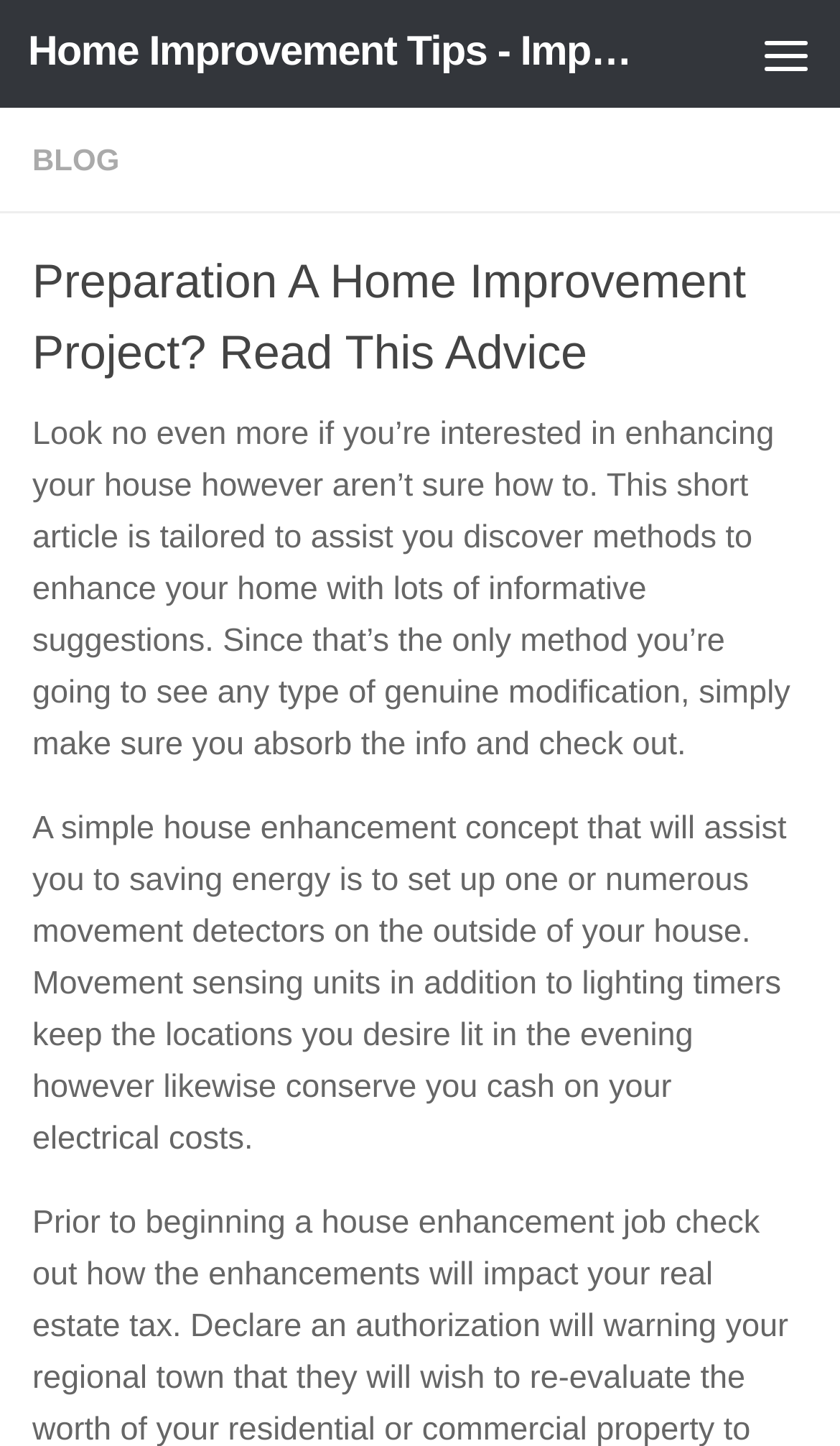Ascertain the bounding box coordinates for the UI element detailed here: "Skip to content". The coordinates should be provided as [left, top, right, bottom] with each value being a float between 0 and 1.

[0.01, 0.006, 0.425, 0.076]